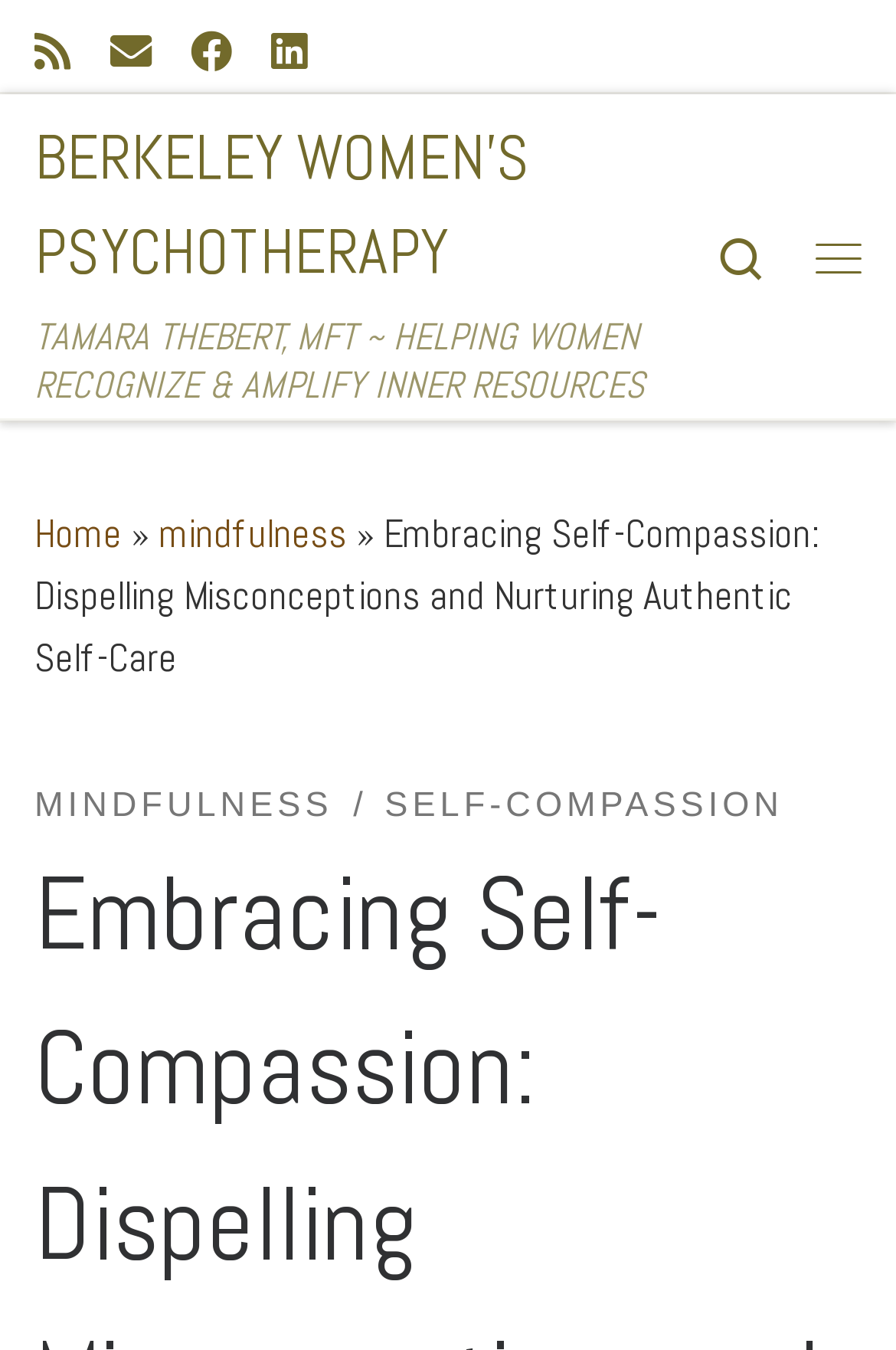Please locate the bounding box coordinates of the region I need to click to follow this instruction: "Search for something".

[0.768, 0.128, 0.885, 0.252]